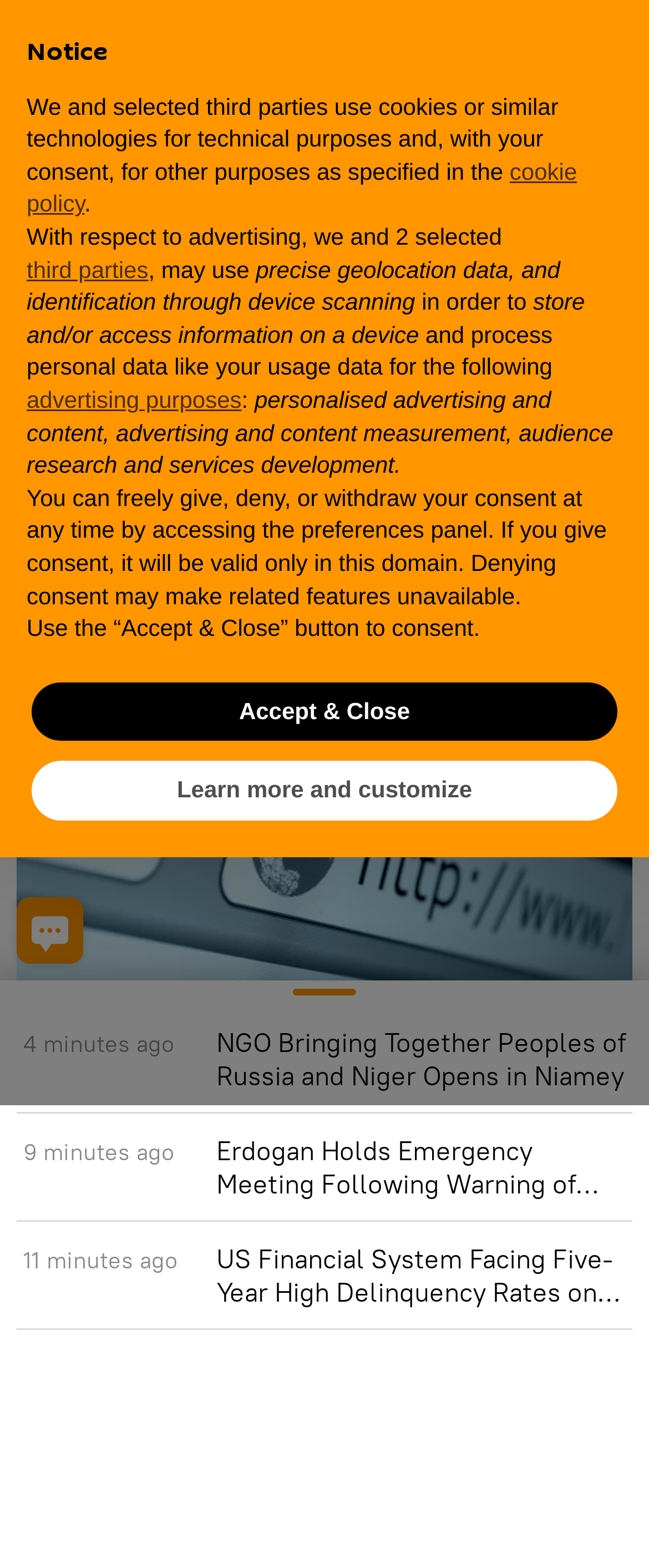Identify the bounding box coordinates for the UI element that matches this description: "Learn more and customize".

[0.049, 0.486, 0.951, 0.523]